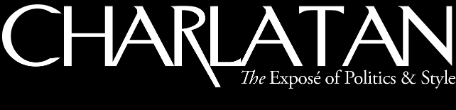Thoroughly describe what you see in the image.

The image features the title "CHARLATAN" prominently displayed in an elegant and bold font. Below the title, a subtitle reads, "The Exposé of Politics & Style," suggesting a focus on political issues intertwined with elements of fashion and lifestyle. The design conveys a sophisticated yet provocative tone, likely appealing to an audience interested in critical commentary on contemporary political culture and trends. The use of strong typography and a minimalist color scheme emphasizes the publication's bold identity and commitment to addressing significant social themes.